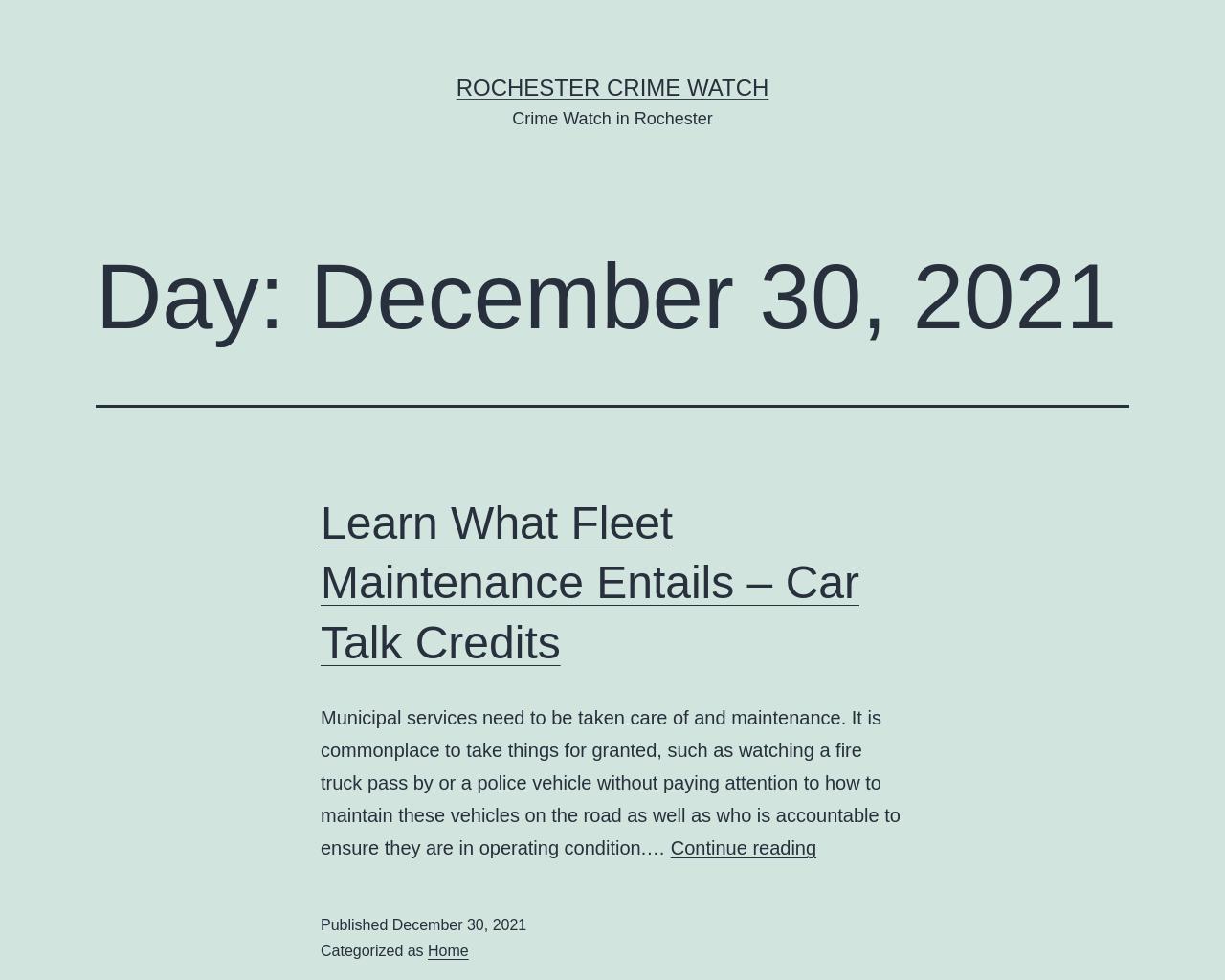What is the date of the article?
Give a one-word or short phrase answer based on the image.

December 30, 2021